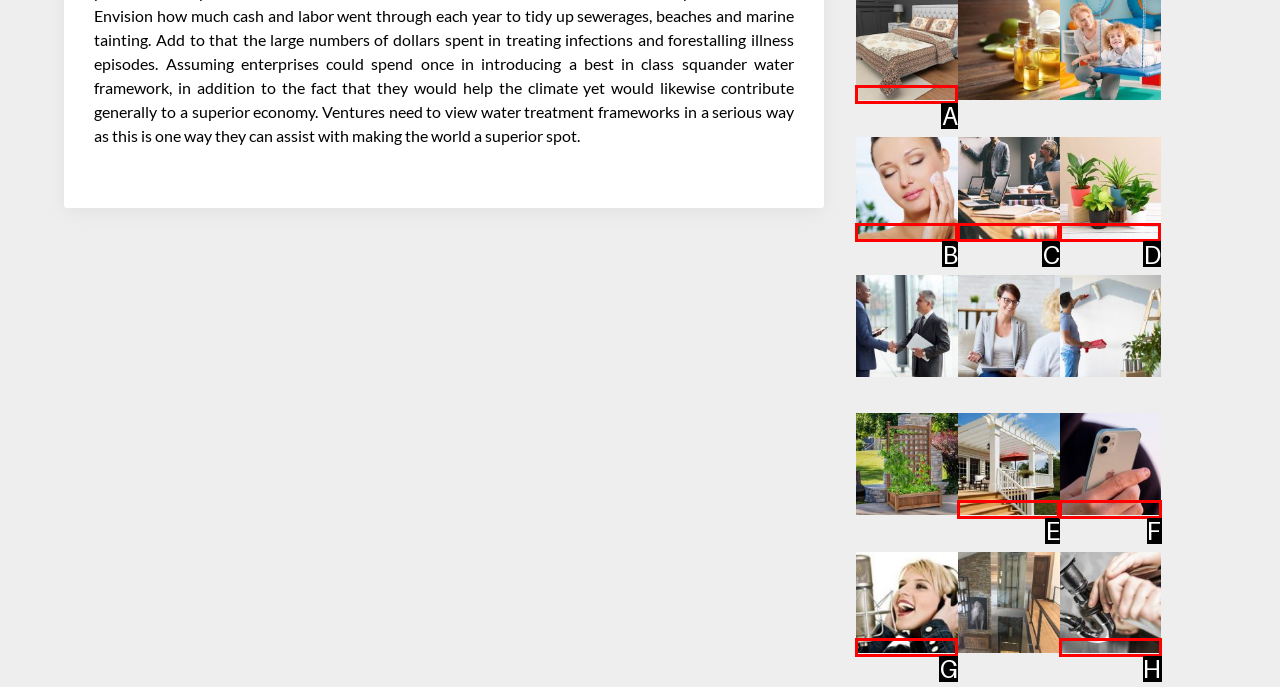Select the correct HTML element to complete the following task: Explore Nursery Plants
Provide the letter of the choice directly from the given options.

D